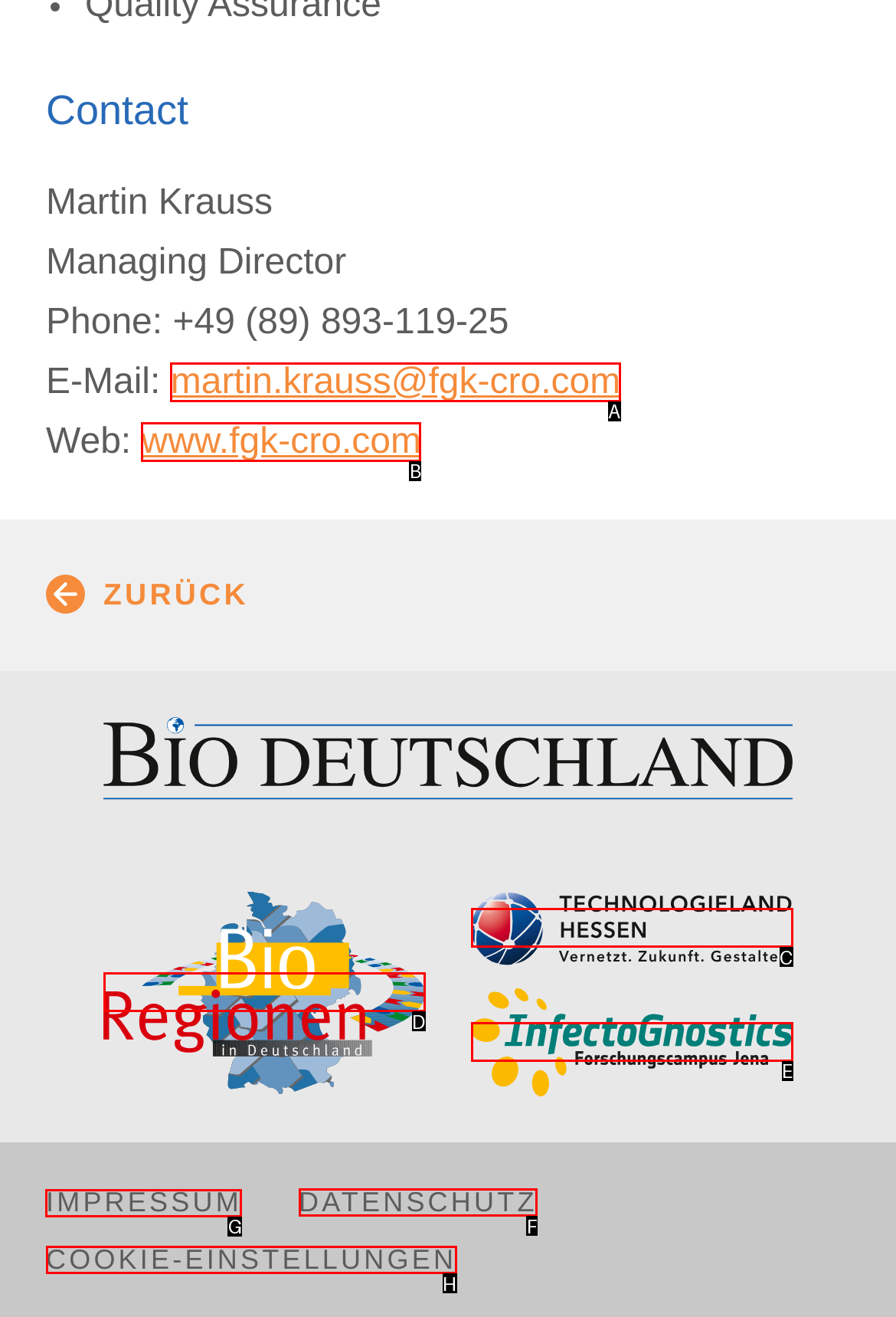Select the letter of the element you need to click to complete this task: view the impressum
Answer using the letter from the specified choices.

G